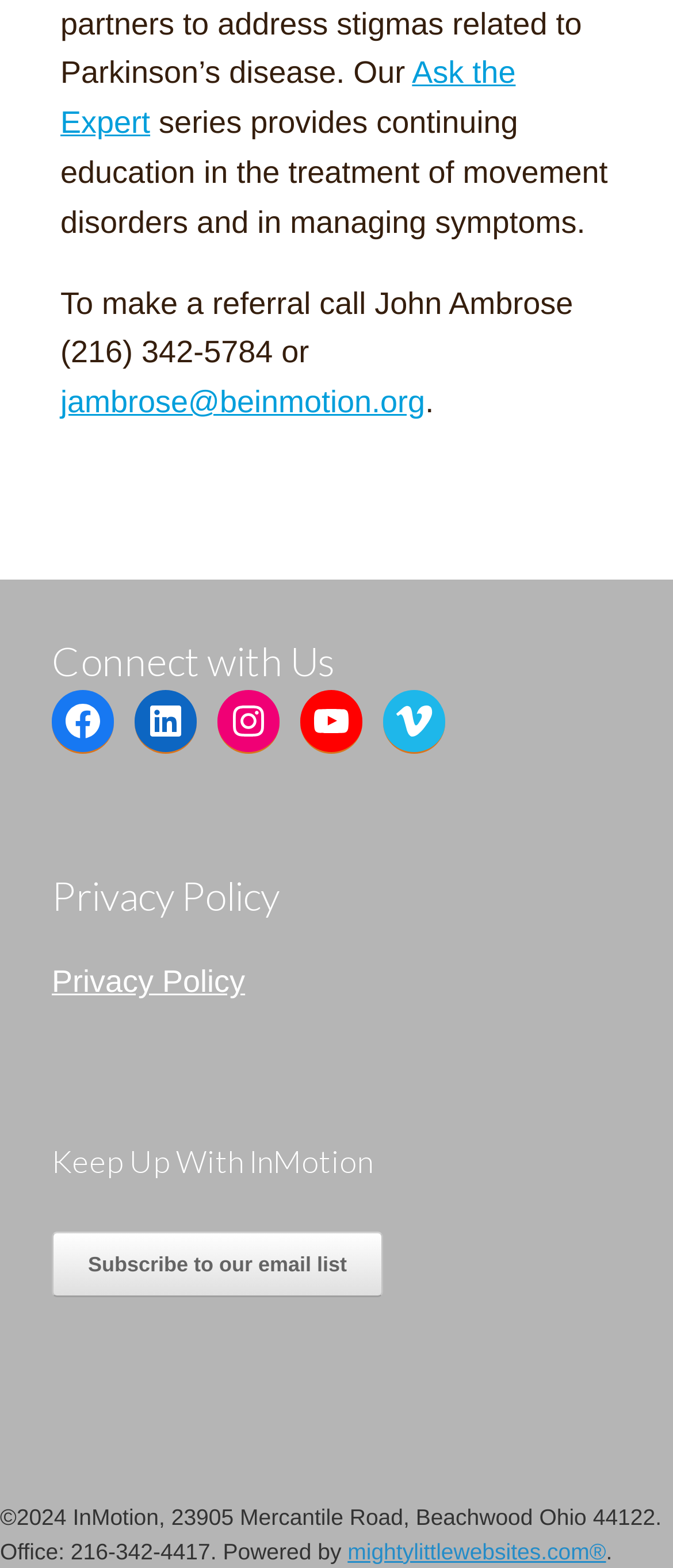Determine the bounding box coordinates for the area that needs to be clicked to fulfill this task: "View Privacy Policy". The coordinates must be given as four float numbers between 0 and 1, i.e., [left, top, right, bottom].

[0.077, 0.615, 0.364, 0.637]